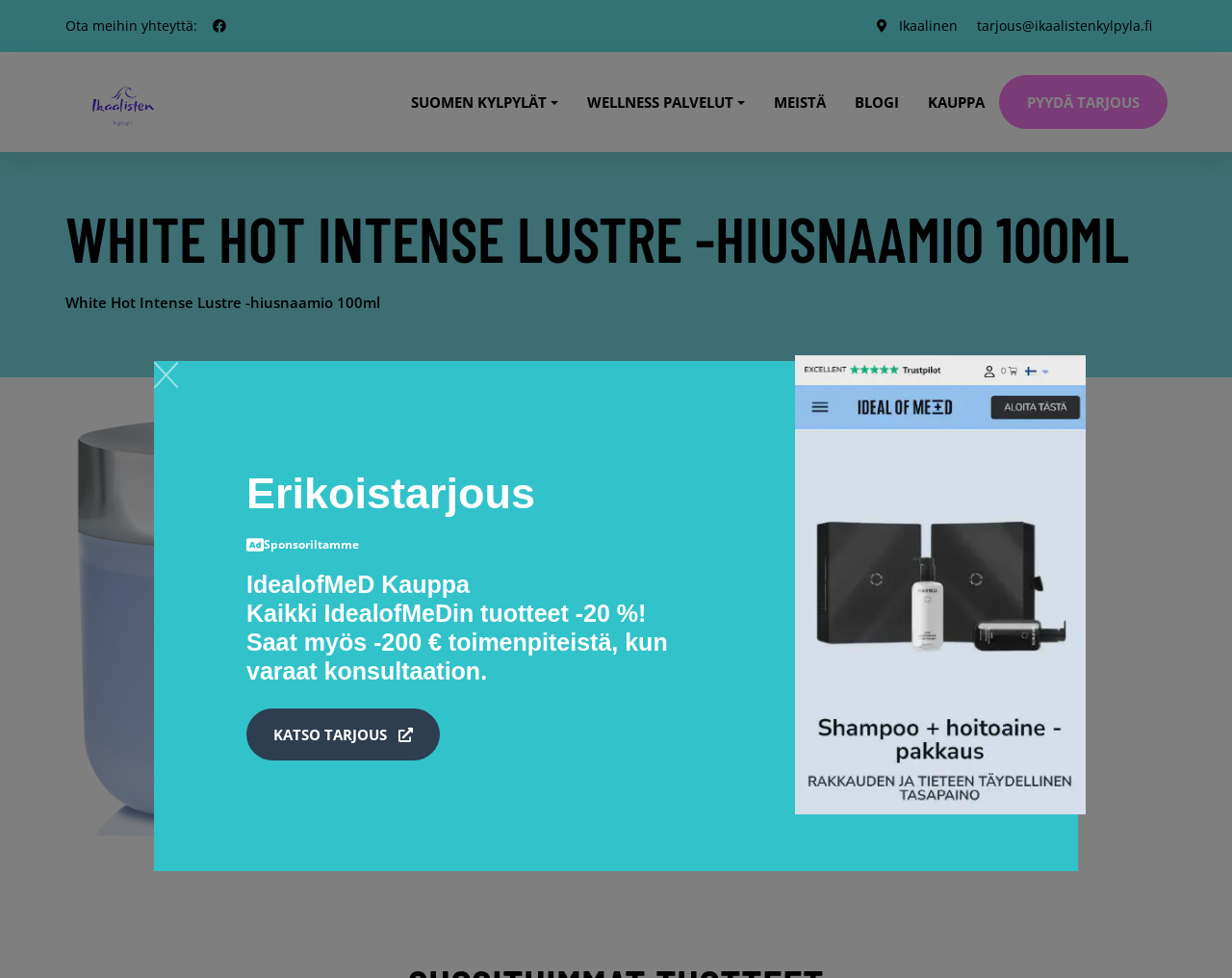Provide the bounding box for the UI element matching this description: "Suomen kylpylät".

[0.322, 0.054, 0.465, 0.156]